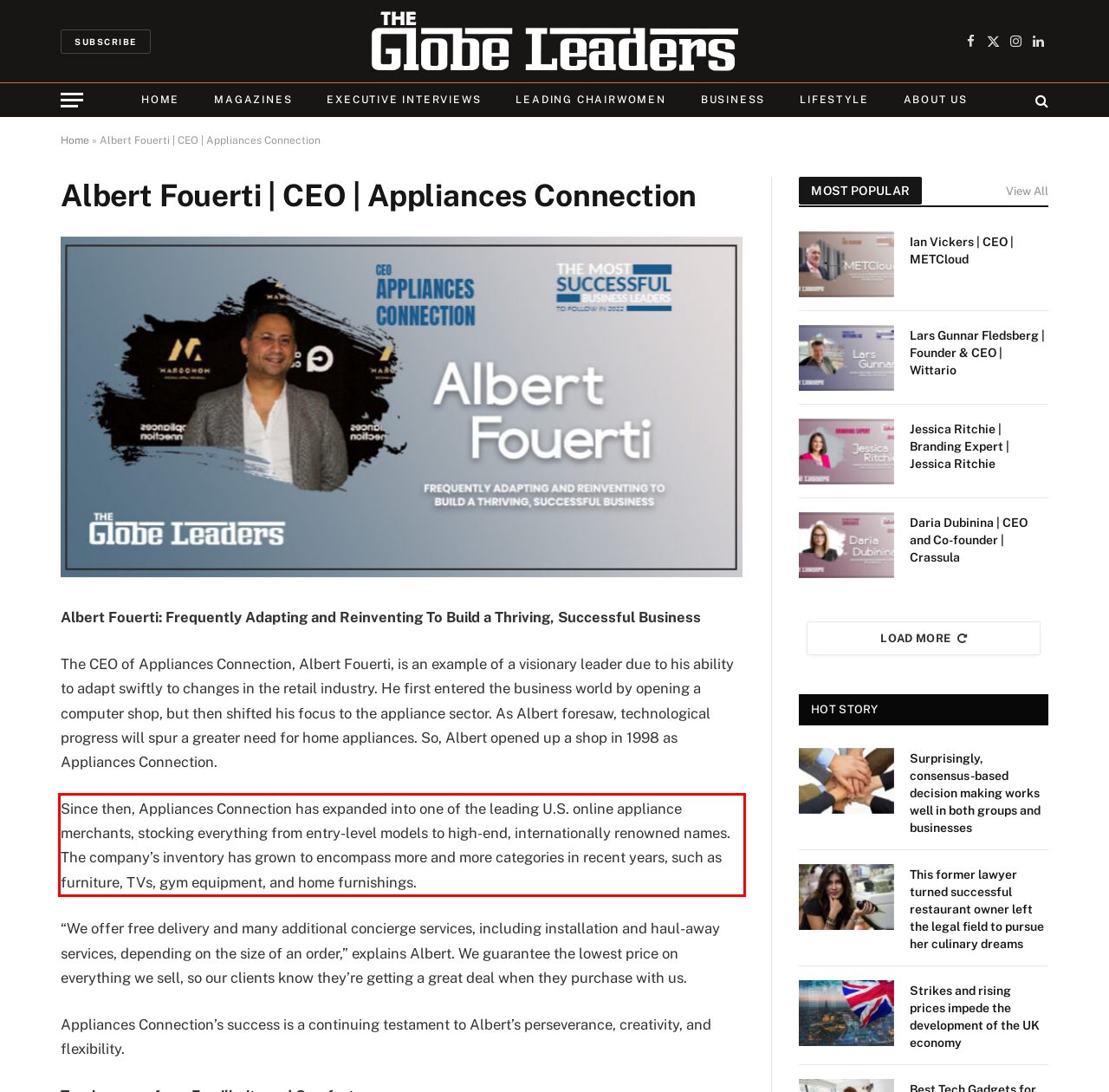Locate the red bounding box in the provided webpage screenshot and use OCR to determine the text content inside it.

Since then, Appliances Connection has expanded into one of the leading U.S. online appliance merchants, stocking everything from entry-level models to high-end, internationally renowned names. The company’s inventory has grown to encompass more and more categories in recent years, such as furniture, TVs, gym equipment, and home furnishings.